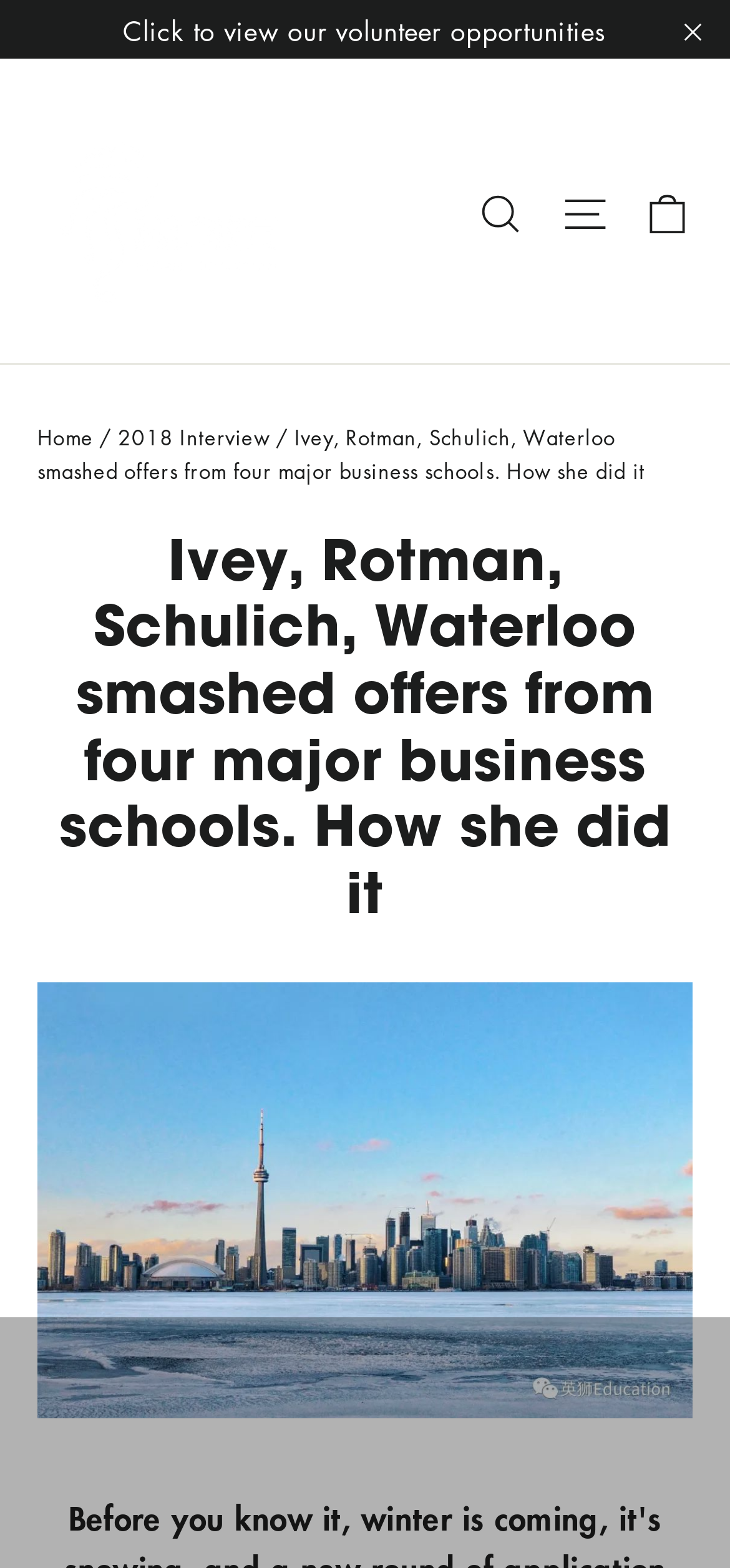Provide the bounding box coordinates of the HTML element described as: "Change country/region". The bounding box coordinates should be four float numbers between 0 and 1, i.e., [left, top, right, bottom].

[0.315, 0.729, 0.698, 0.752]